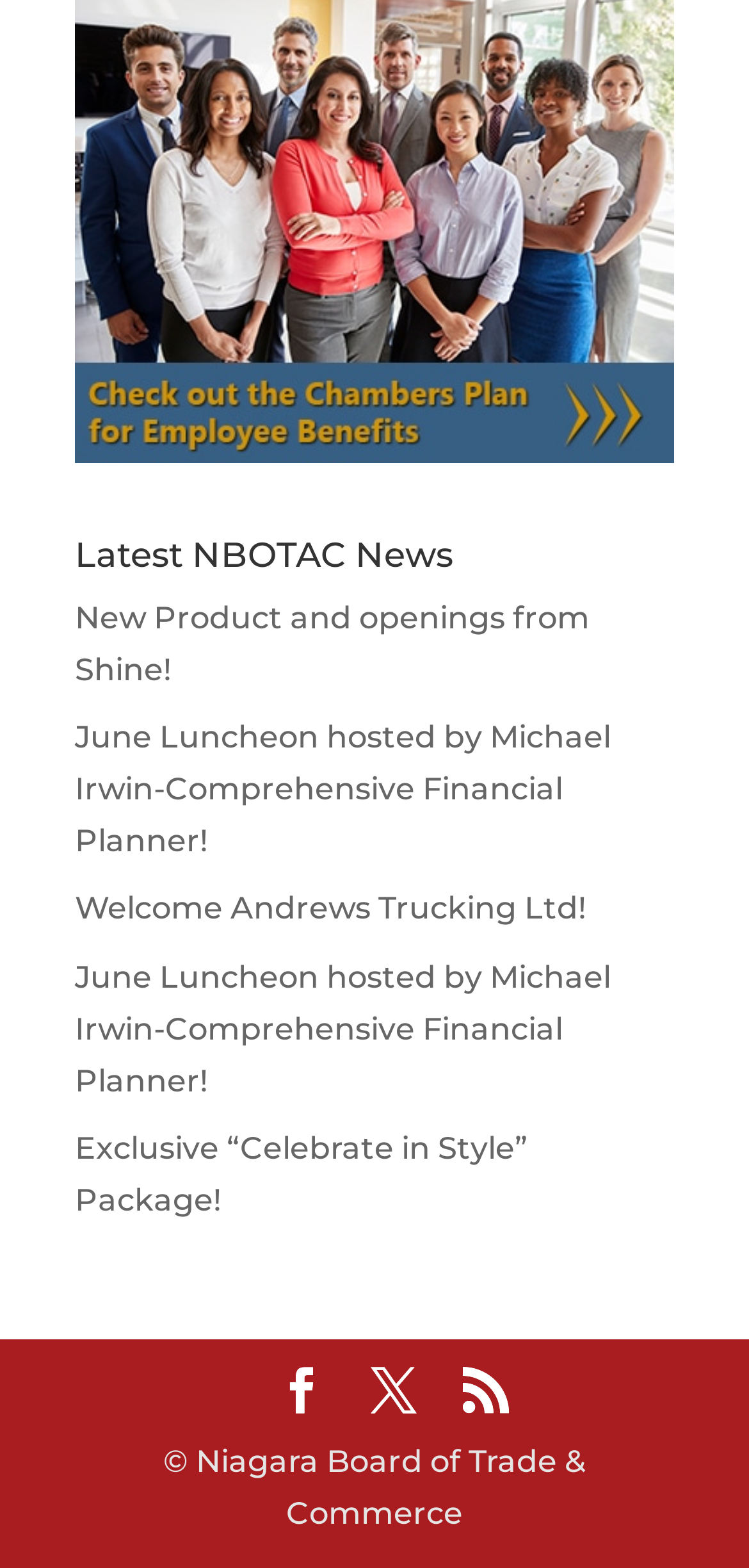Provide a brief response in the form of a single word or phrase:
How many links are there in the news section?

5